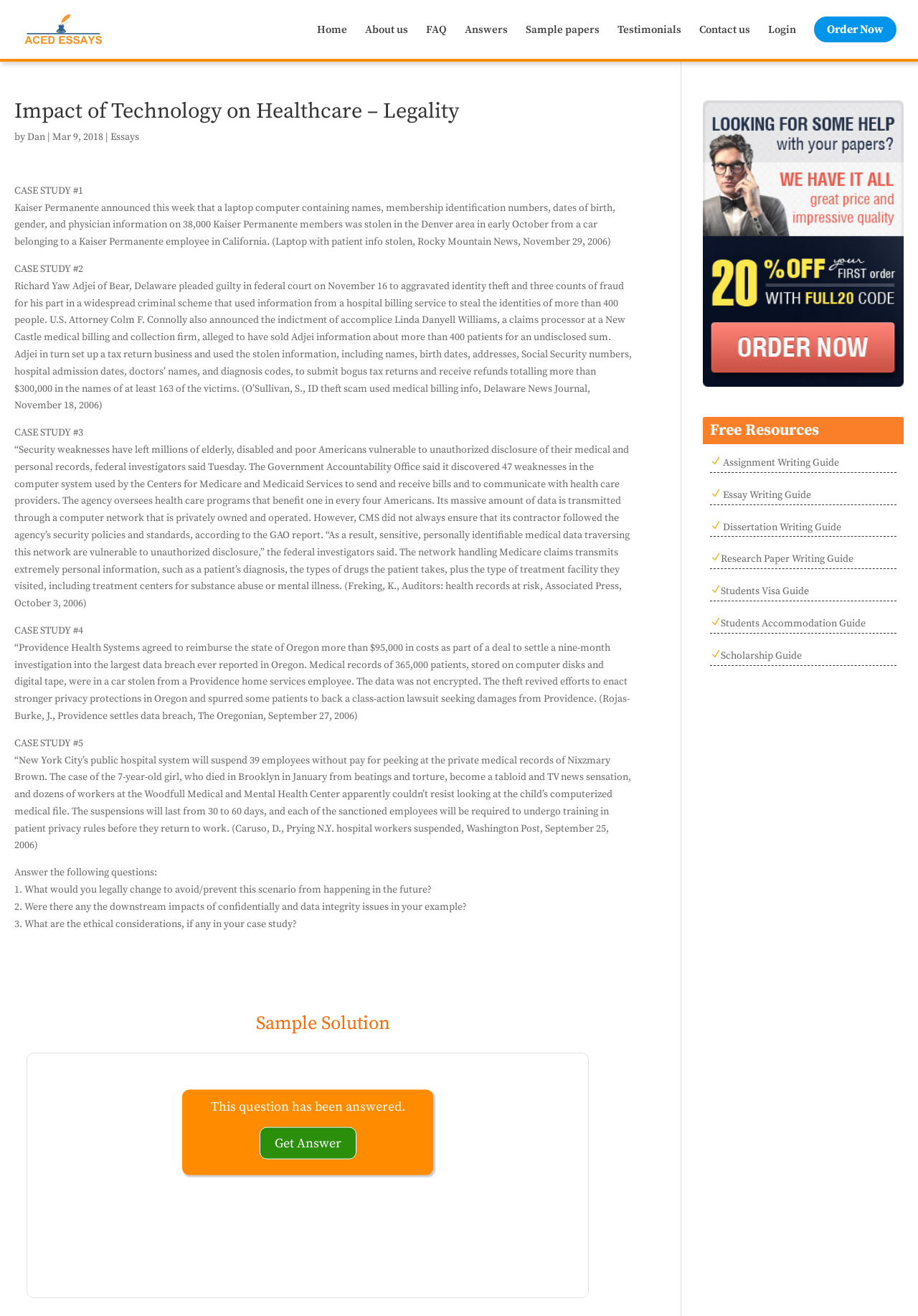Highlight the bounding box coordinates of the element that should be clicked to carry out the following instruction: "Read the 'CASE STUDY #1'". The coordinates must be given as four float numbers ranging from 0 to 1, i.e., [left, top, right, bottom].

[0.016, 0.14, 0.091, 0.15]